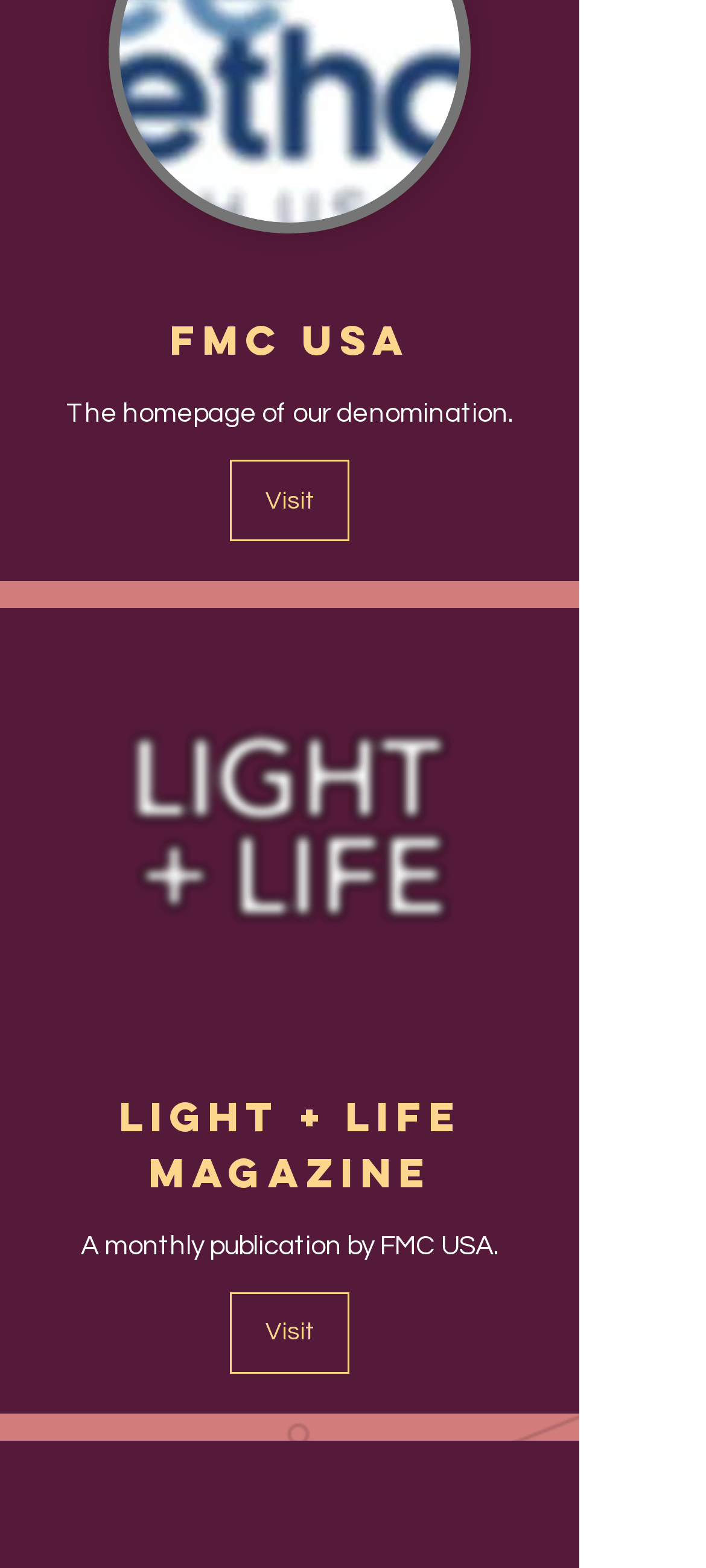Consider the image and give a detailed and elaborate answer to the question: 
What is the name of the denomination?

The name of the denomination can be found in the heading element at the top of the page, which reads 'FMC USA'.